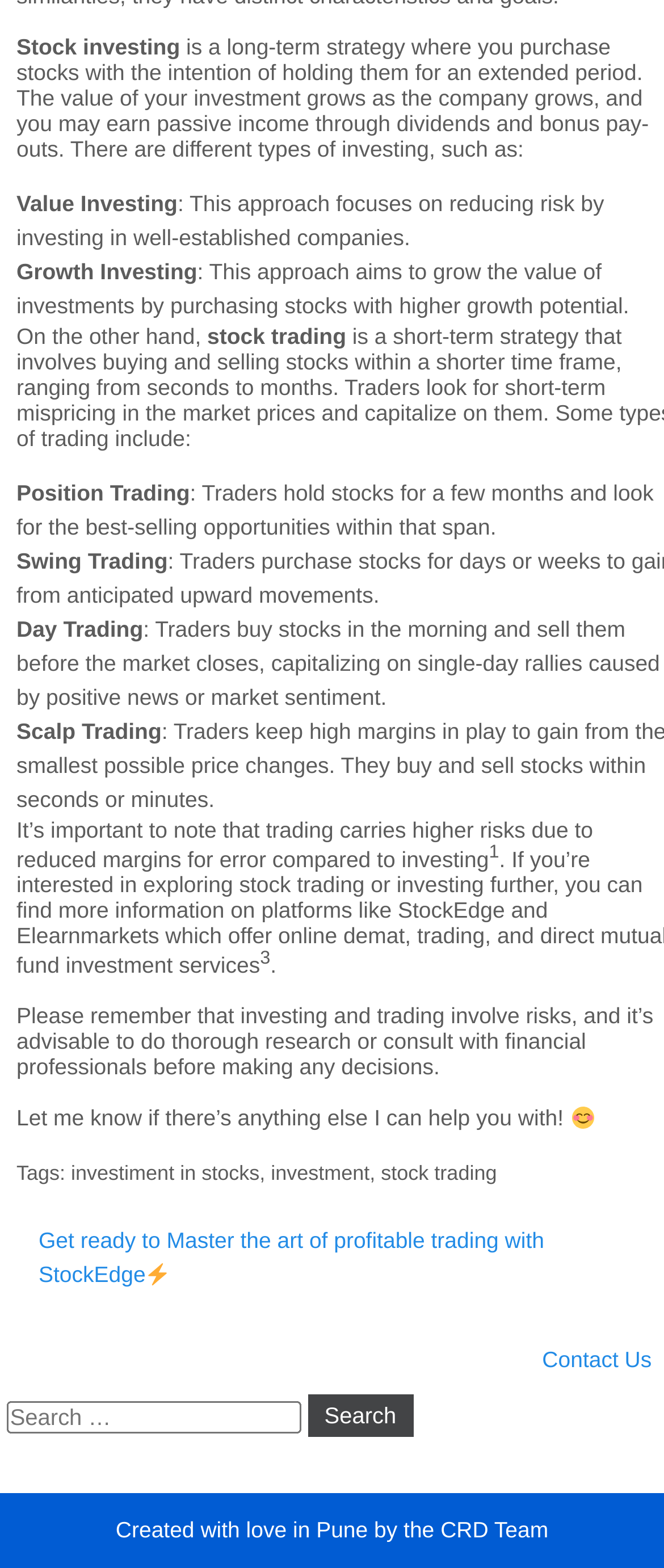Specify the bounding box coordinates of the area to click in order to follow the given instruction: "Follow the link to 'StockEdge'."

[0.599, 0.572, 0.76, 0.589]